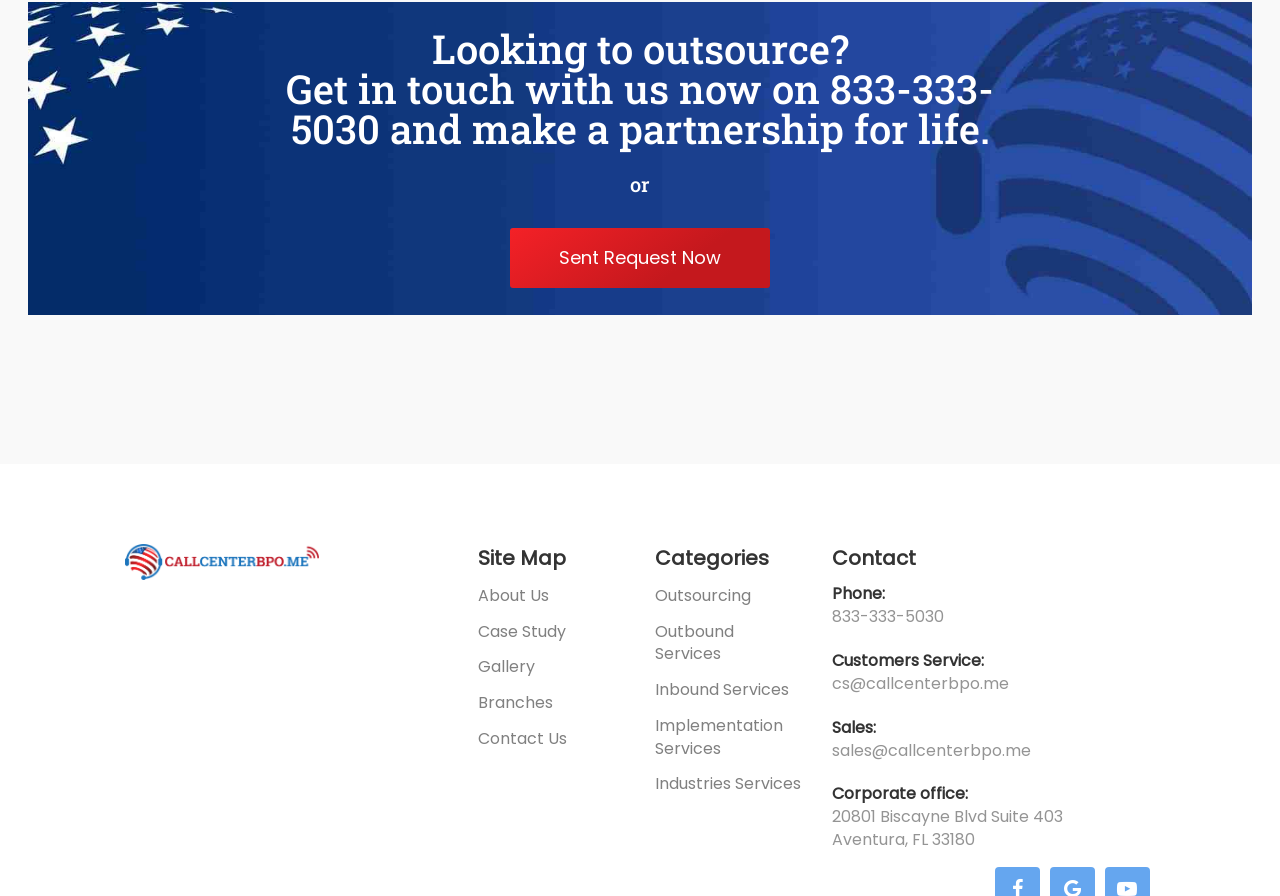Please find the bounding box coordinates of the section that needs to be clicked to achieve this instruction: "Email the customer service".

[0.65, 0.75, 0.788, 0.776]